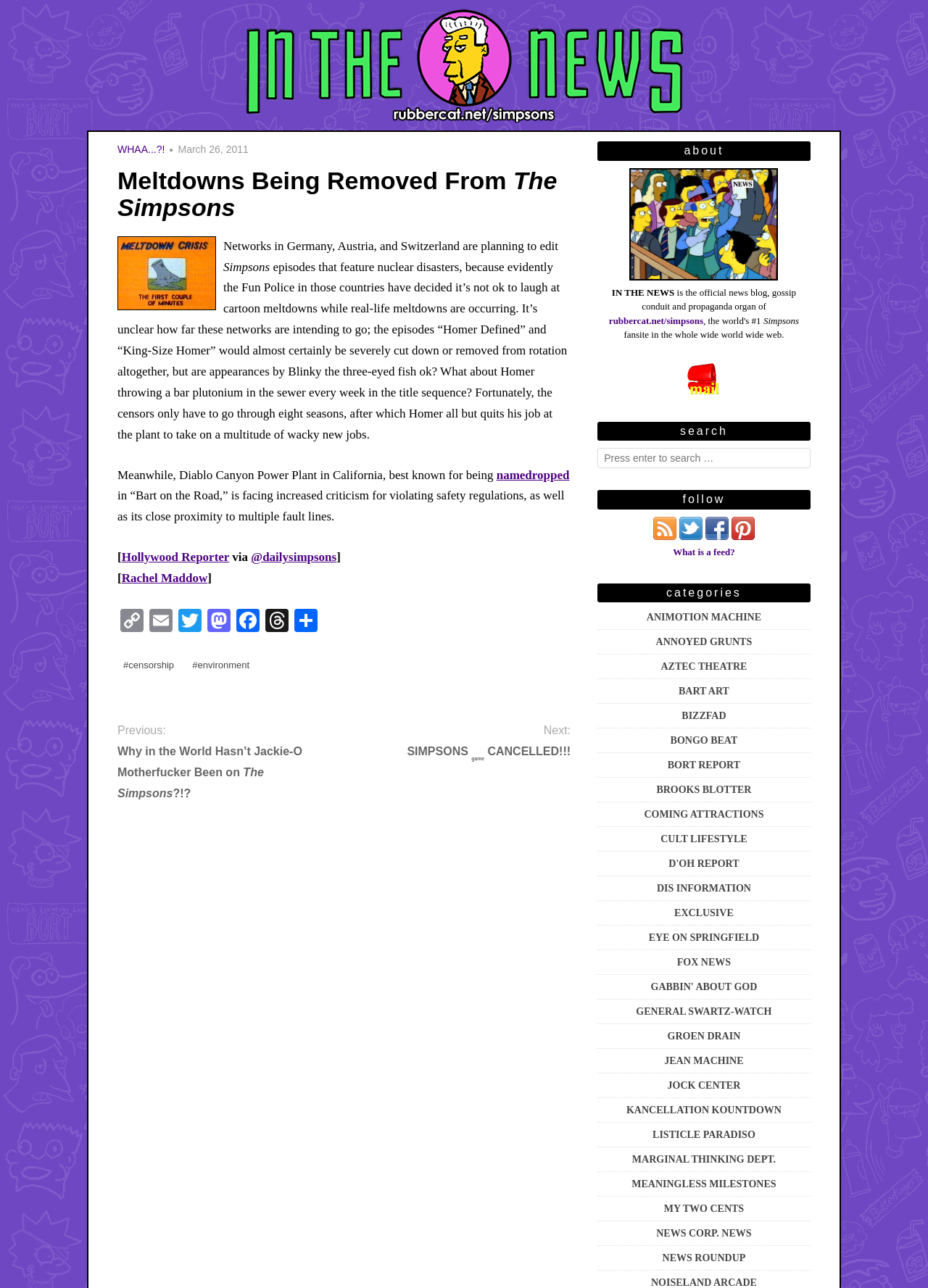Construct a comprehensive caption that outlines the webpage's structure and content.

This webpage appears to be a news article or blog post about The Simpsons, with a focus on censorship and nuclear disasters. At the top of the page, there is a heading that reads "Meltdowns Being Removed From The Simpsons – IN THE NEWS" and an image related to the topic. Below this, there is a brief summary of the article, which mentions that networks in Germany, Austria, and Switzerland are planning to edit Simpsons episodes that feature nuclear disasters.

The main content of the article is divided into several paragraphs, with a mix of text and links to other sources. The text discusses the censorship of Simpsons episodes, including specific examples of episodes that may be affected, and mentions a power plant in California that is facing criticism for violating safety regulations.

To the right of the main content, there is a sidebar with several sections, including "about", "search", "follow", and "categories". The "about" section provides a brief description of the website, which appears to be a Simpsons fansite. The "search" section allows users to search for specific topics or keywords. The "follow" section provides links to the website's social media profiles, including Twitter, Facebook, and Pinterest. The "categories" section lists various topics or themes related to The Simpsons, such as "ANIMOTION MACHINE", "BART ART", and "CULT LIFESTYLE".

At the bottom of the page, there are links to previous and next articles, as well as a footer section with additional links and information. Overall, the webpage appears to be a news article or blog post about The Simpsons, with a focus on censorship and nuclear disasters, and includes a mix of text, images, and links to other sources.